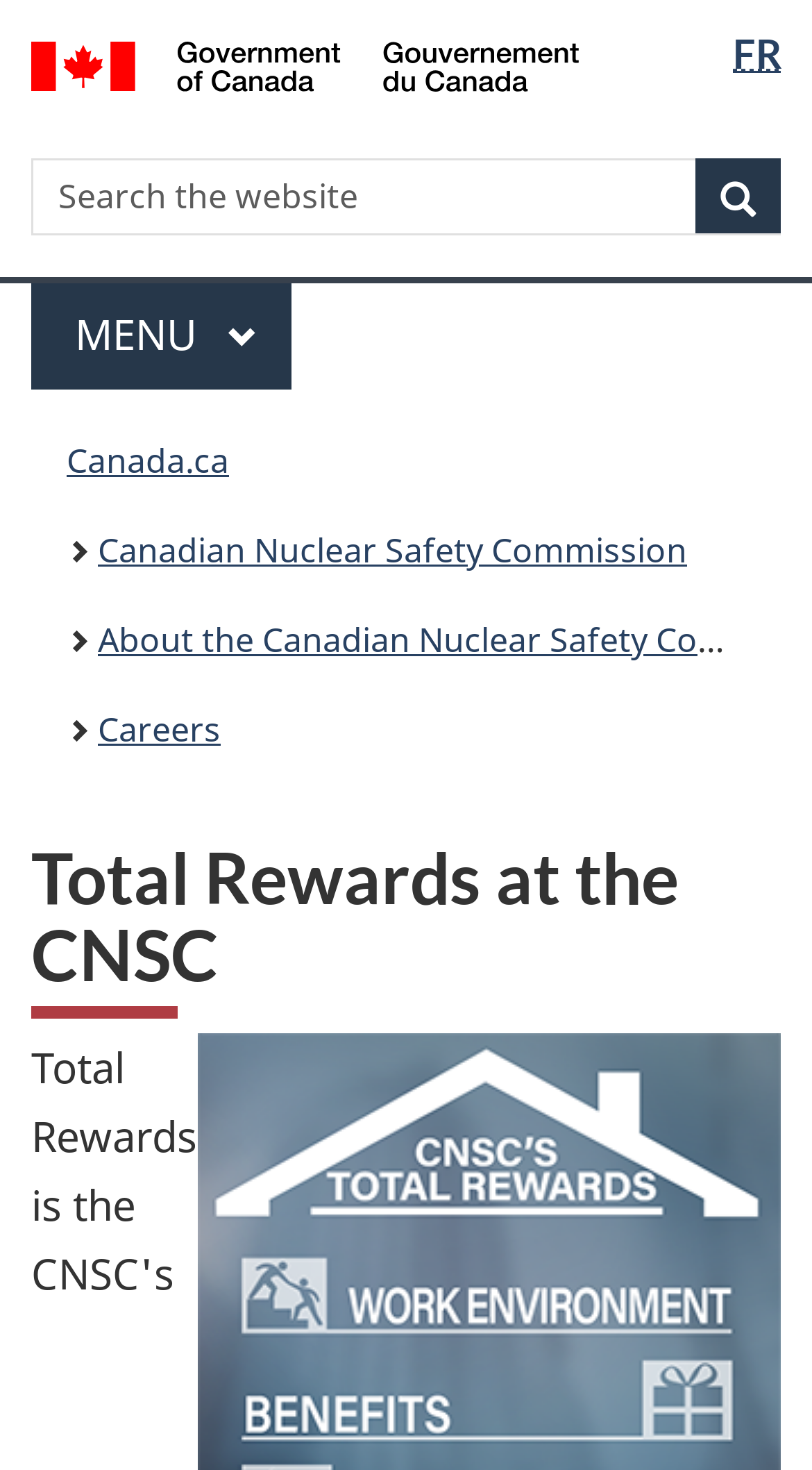How many links are in the breadcrumb navigation?
Using the image provided, answer with just one word or phrase.

3